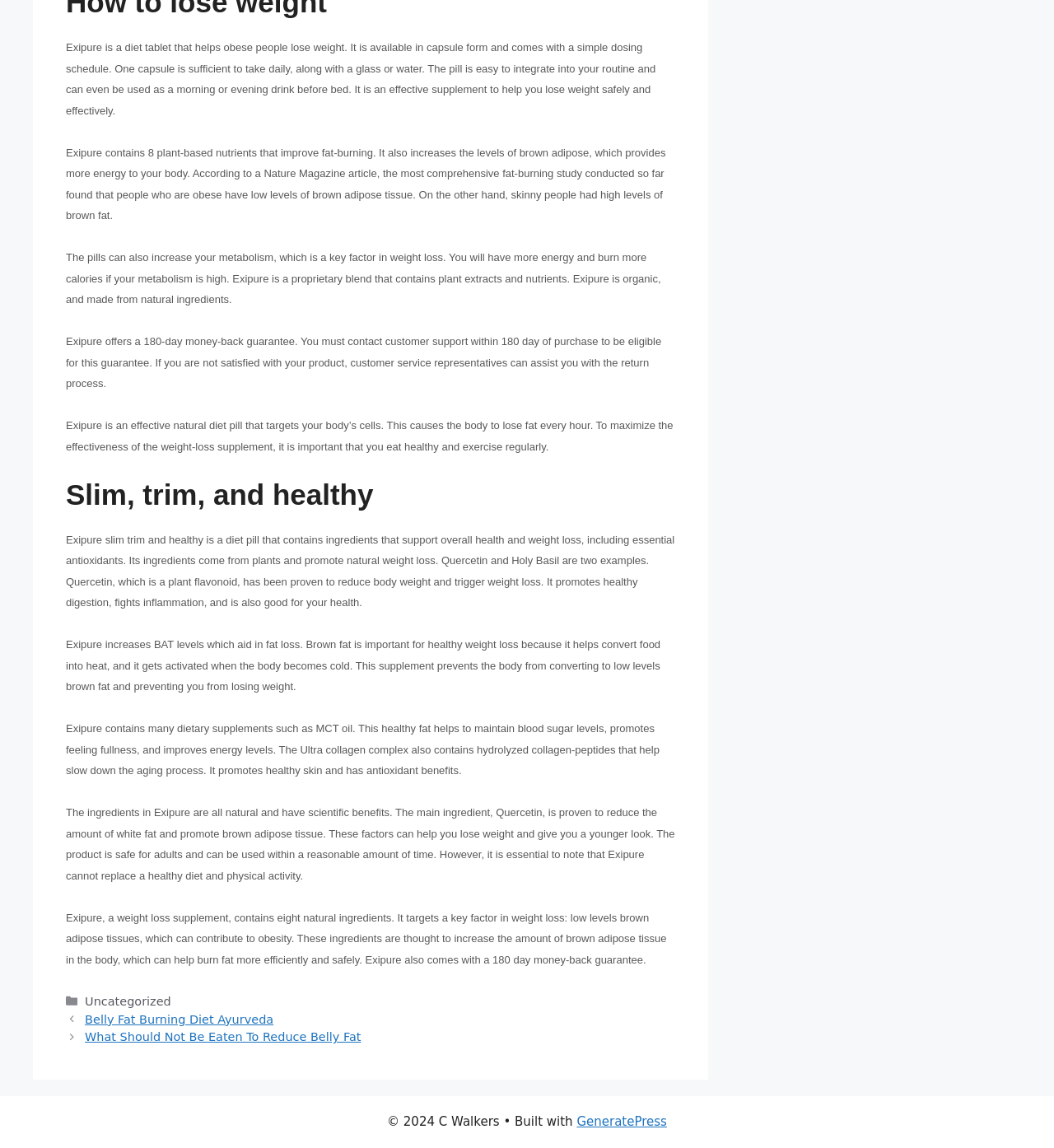Provide a brief response in the form of a single word or phrase:
What is Exipure?

Diet tablet